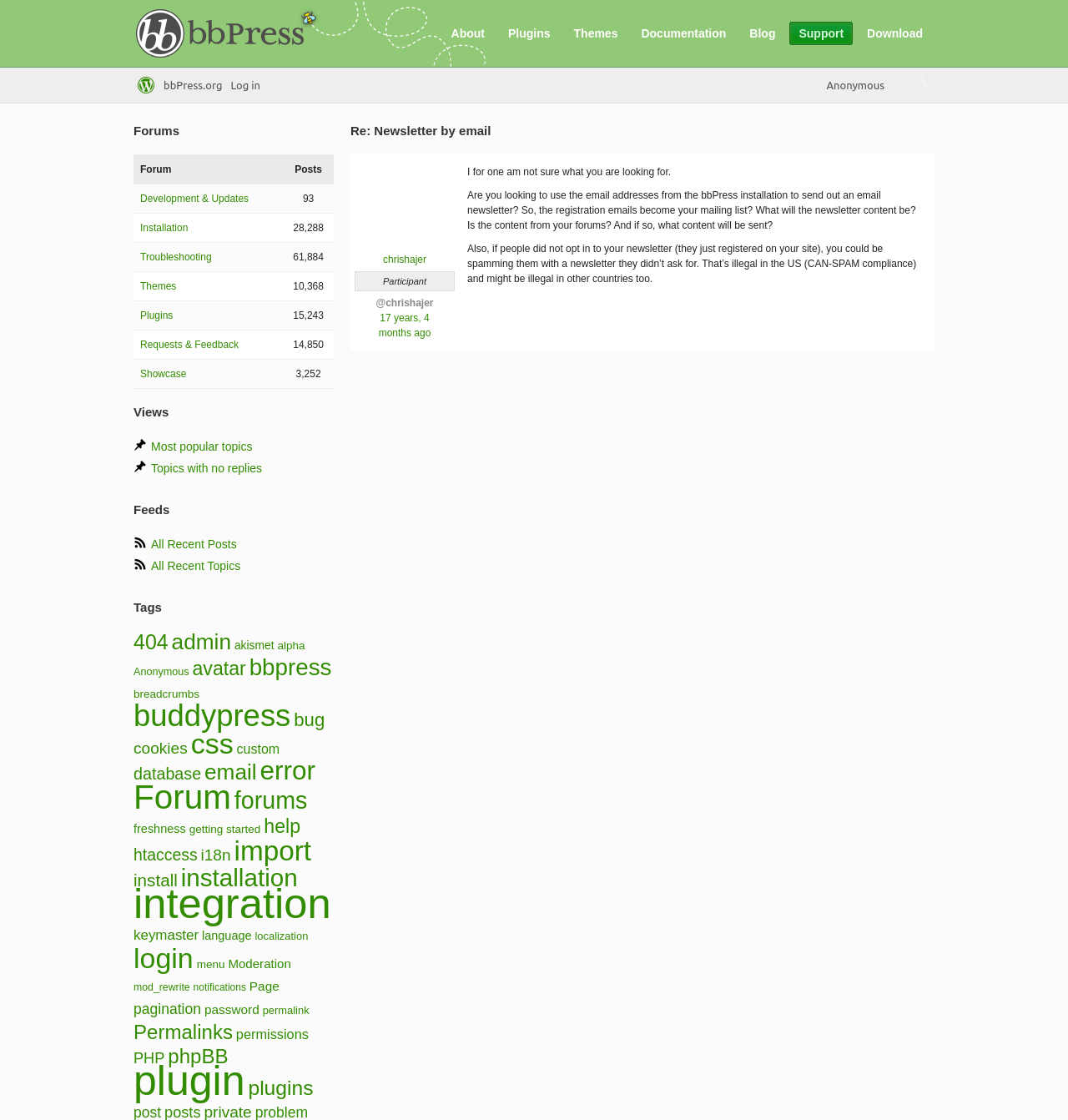What is the category with the most topics?
Based on the visual information, provide a detailed and comprehensive answer.

I found the answer by looking at the link elements with the text 'Forum' and '585 items' which is located in the 'Tags' section and has a bounding box with y1 coordinate 0.694, indicating that it is the category with the most topics.